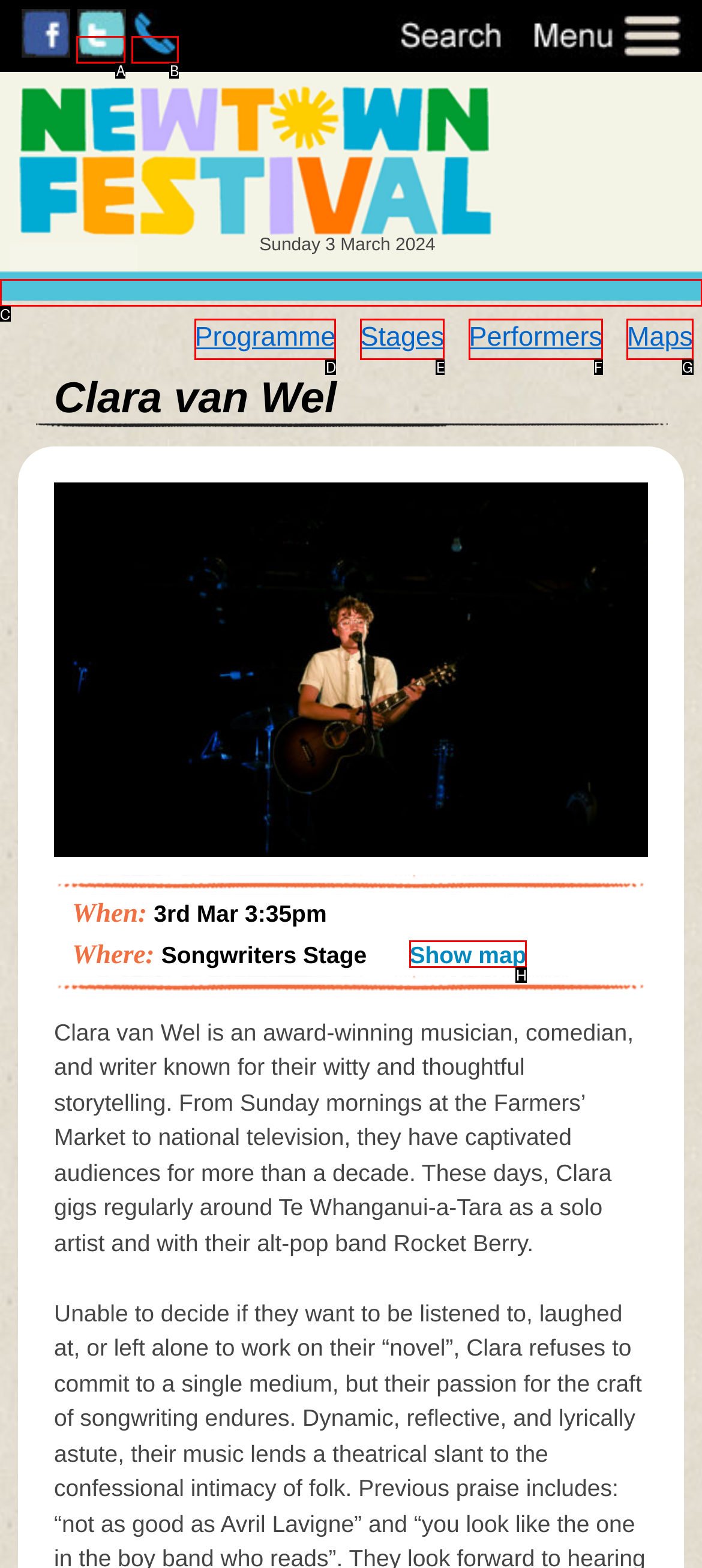Tell me the letter of the UI element I should click to accomplish the task: Check the map of Songwriters Stage based on the choices provided in the screenshot.

H